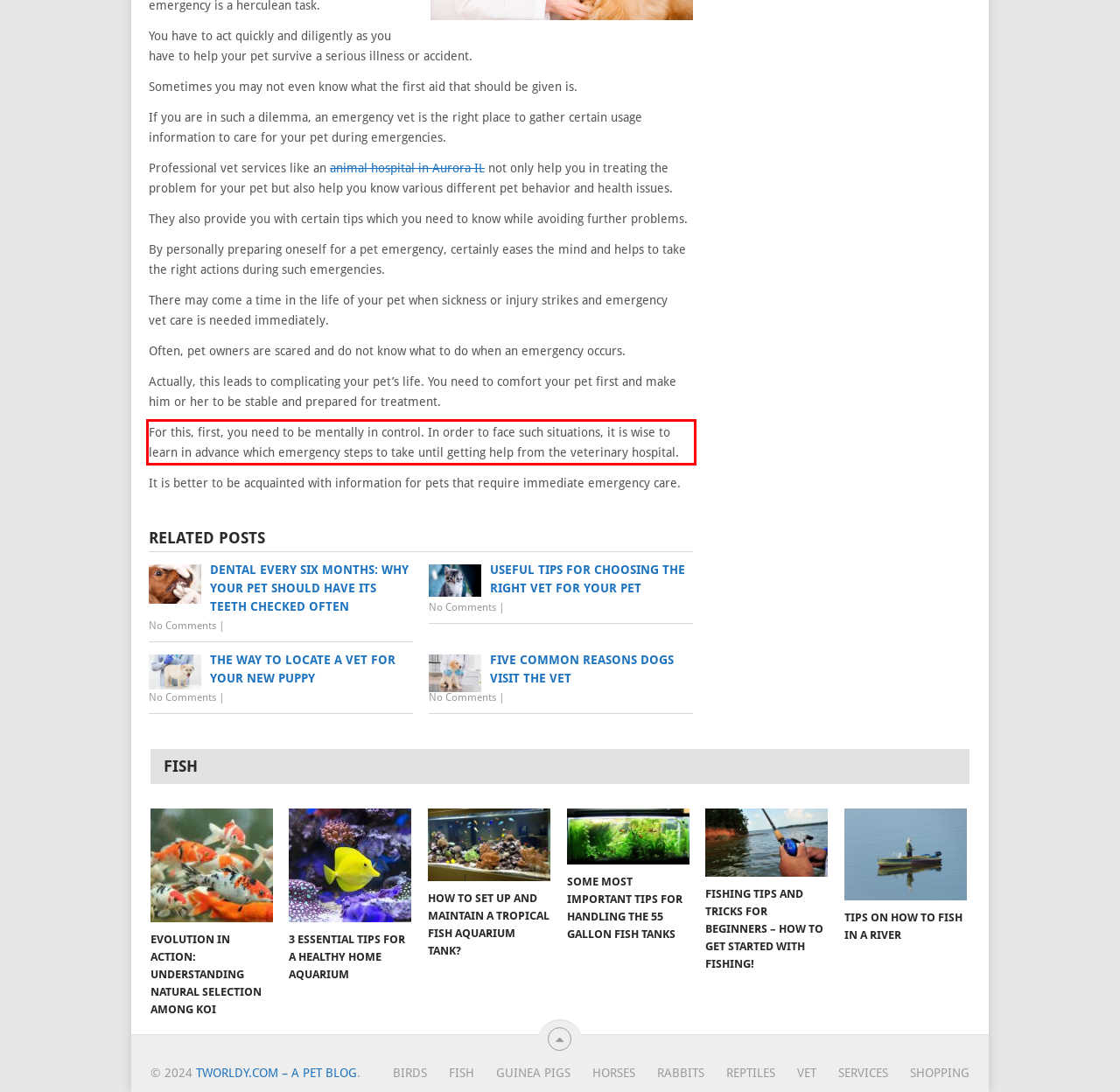Examine the webpage screenshot, find the red bounding box, and extract the text content within this marked area.

For this, first, you need to be mentally in control. In order to face such situations, it is wise to learn in advance which emergency steps to take until getting help from the veterinary hospital.